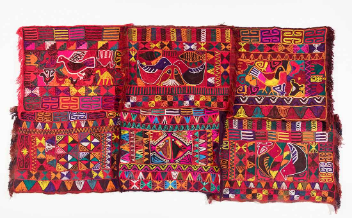Answer the question in one word or a short phrase:
What do the textiles serve as?

Decorative items and cultural artifacts